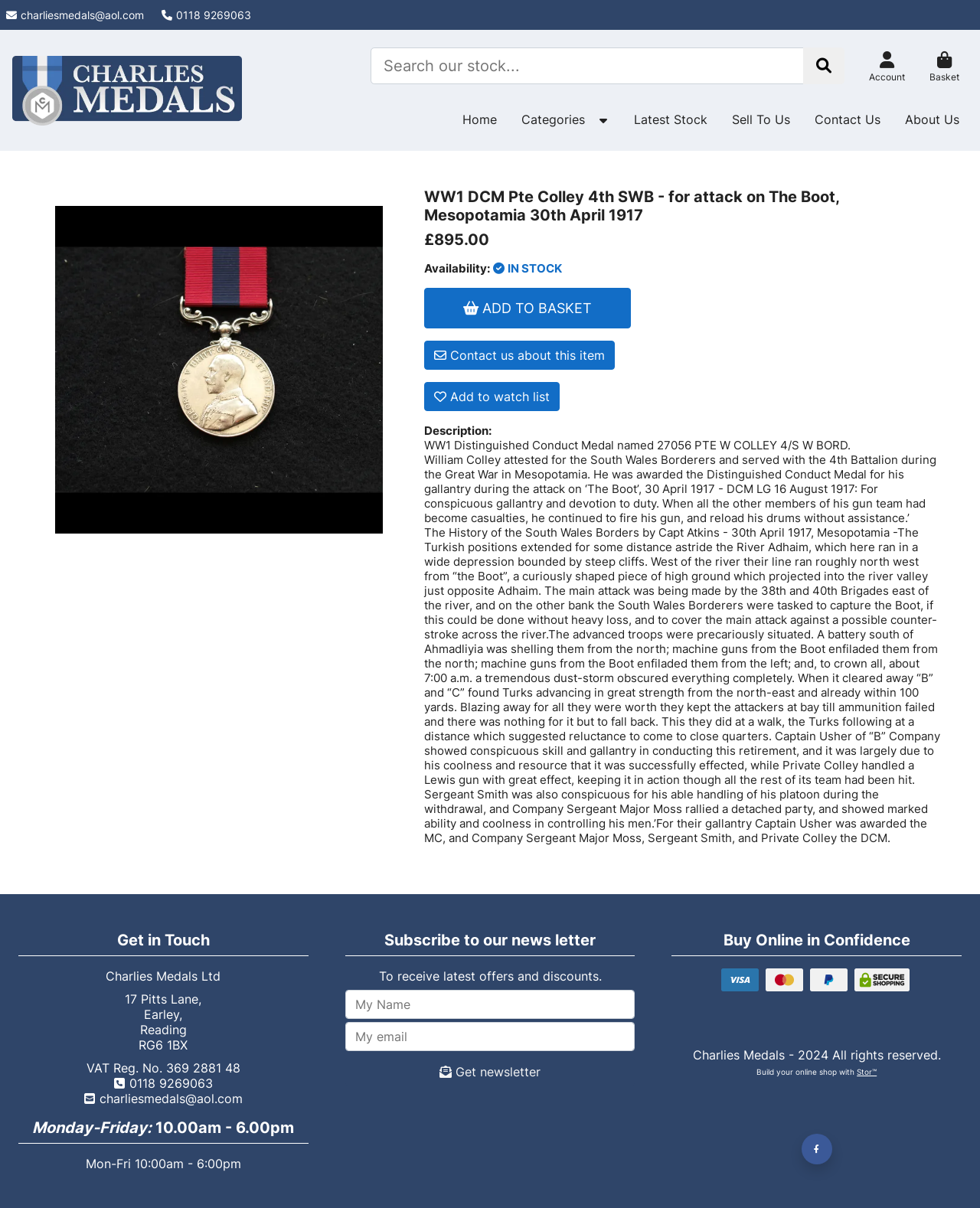Give a detailed account of the webpage's layout and content.

This webpage is about a WW1 Distinguished Conduct Medal named 27056 PTE W COLLEY 4/S W BORD, which is being sold by Charlies Medals. At the top of the page, there are several links and buttons, including a login button, a currency selector, a search bar, and a shopping cart button. Below this, there is a logo and a navigation menu with links to the homepage, categories, latest stock, and other sections.

The main content of the page is a product description, which includes the medal's details, price, and availability. The price is £895.00, and the medal is in stock. There are also buttons to add the medal to the basket or watch list, and a link to contact the seller about the item.

Below the product description, there is a detailed description of the medal's history, including the story of William Colley, who was awarded the medal for his gallantry during the attack on 'The Boot' in Mesopotamia on 30th April 1917.

At the bottom of the page, there is a section with the seller's contact information, including their address, phone number, and email address. There is also a newsletter subscription form, a section about the seller's business hours, and a copyright notice.

On the right side of the page, there are several links and buttons, including a link to the seller's Facebook page, a link to build an online shop with Stor, and a section with the seller's business information, including their VAT registration number.